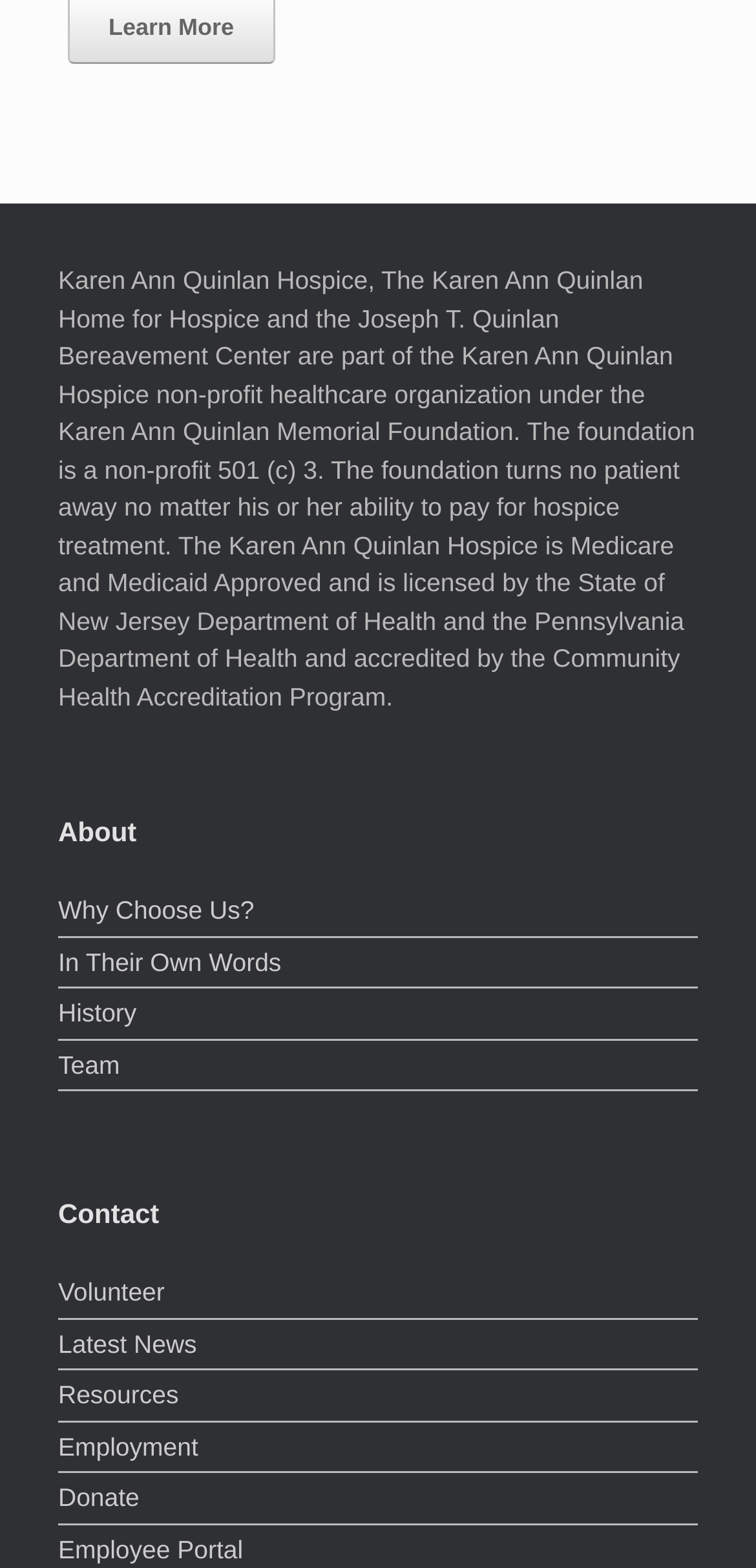What is the name of the foundation mentioned on the webpage?
Please provide a detailed answer to the question.

The StaticText element mentions 'The Karen Ann Quinlan Memorial Foundation' as the foundation that the Karen Ann Quinlan Hospice is part of.